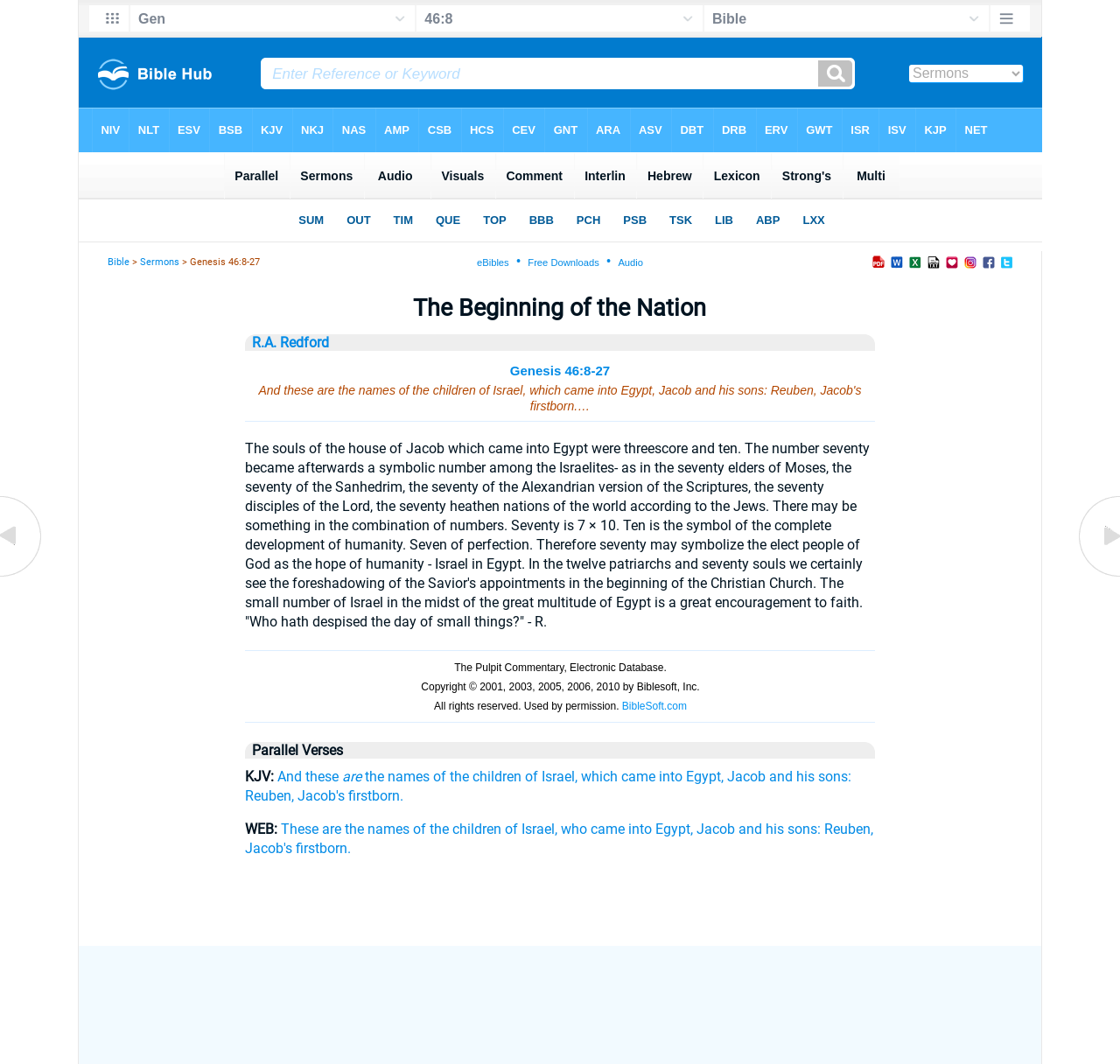Please locate the clickable area by providing the bounding box coordinates to follow this instruction: "Check the parallel verses in KJV".

[0.218, 0.722, 0.76, 0.756]